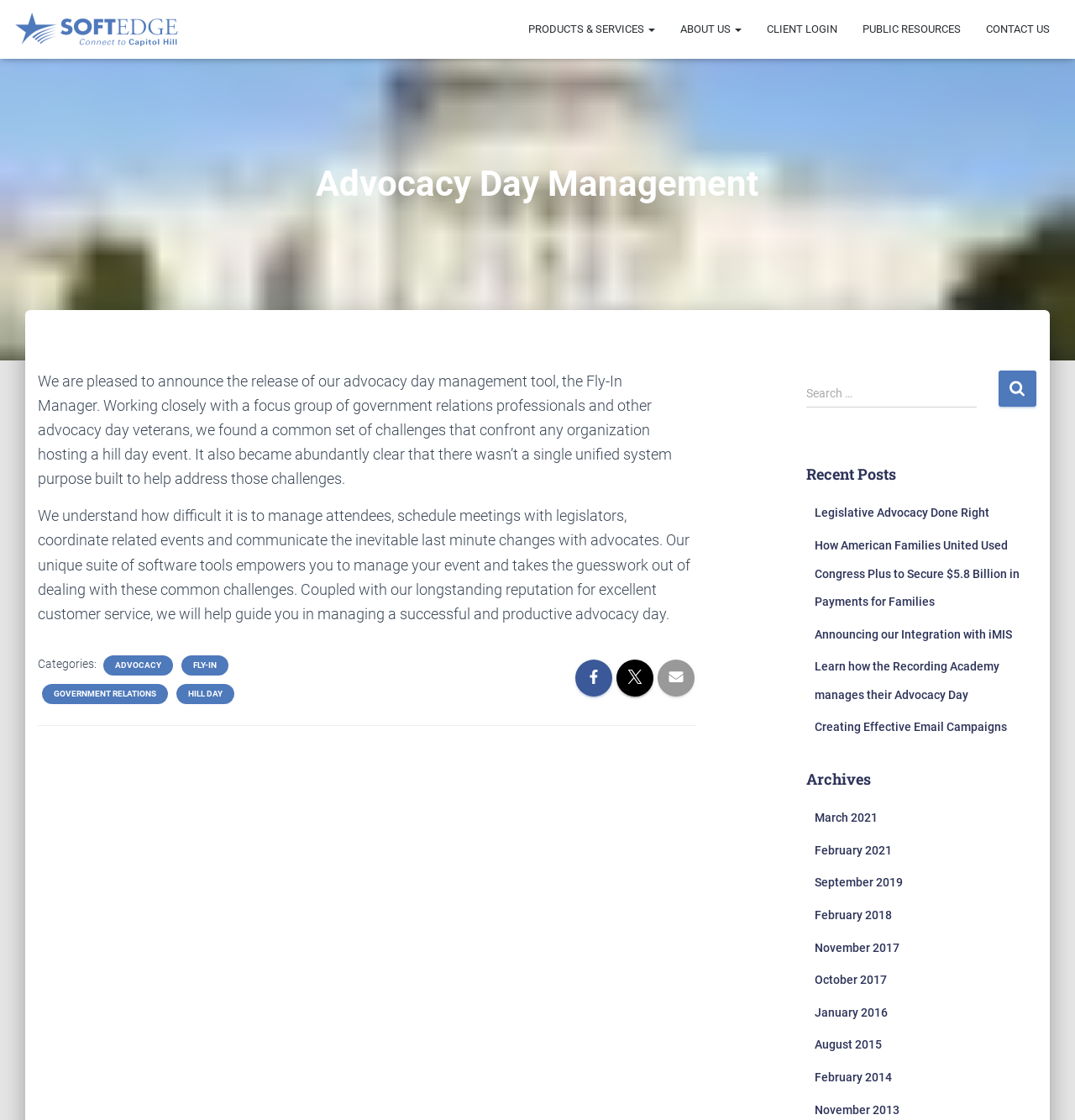Utilize the details in the image to thoroughly answer the following question: What is the function of the search bar?

The webpage has a search bar with a placeholder text 'Search for:' and a search button, which suggests that the function of the search bar is to allow users to search for specific content or keywords within the website.